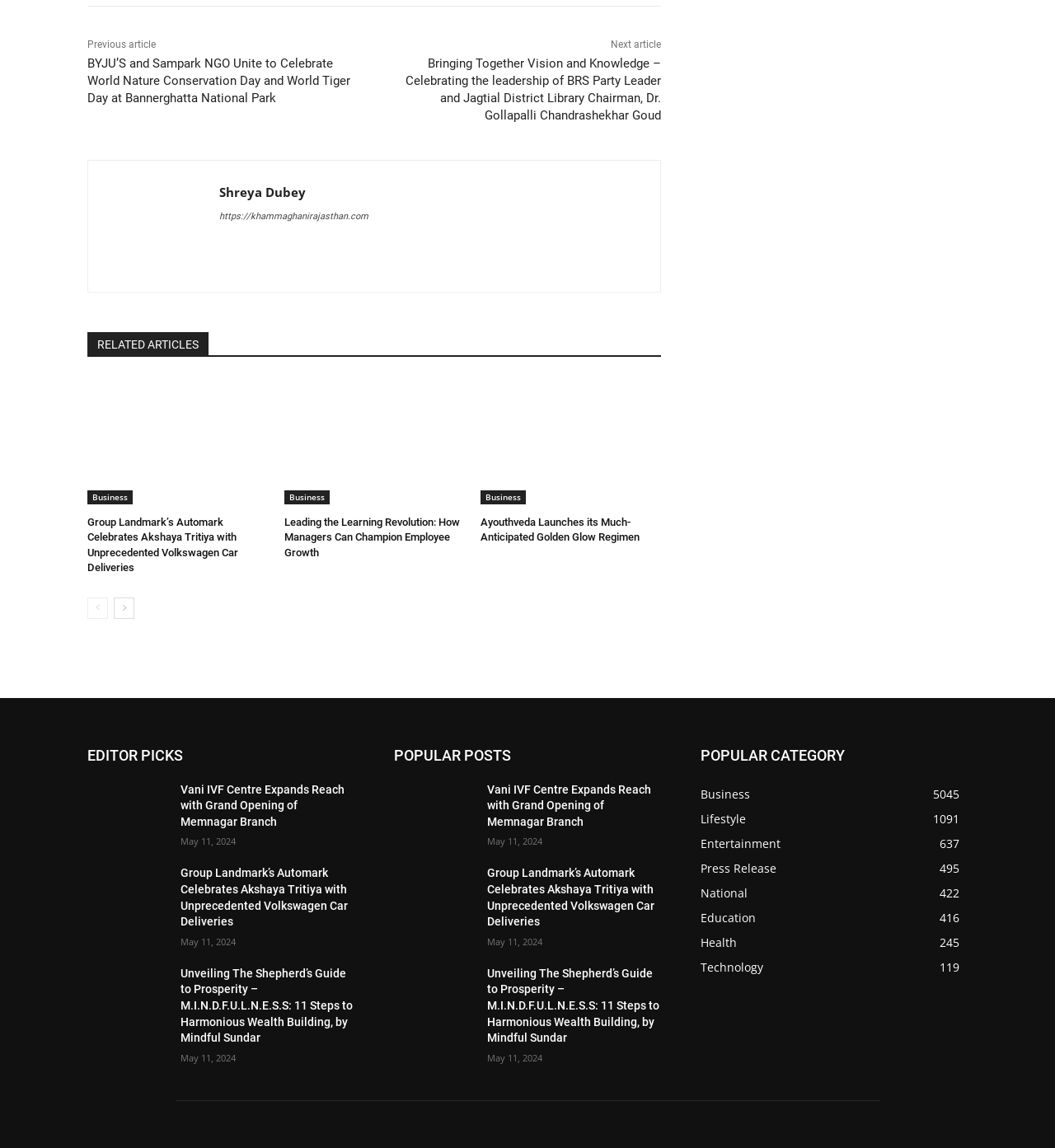Provide the bounding box coordinates for the UI element that is described by this text: "Lifestyle1091". The coordinates should be in the form of four float numbers between 0 and 1: [left, top, right, bottom].

[0.664, 0.705, 0.707, 0.719]